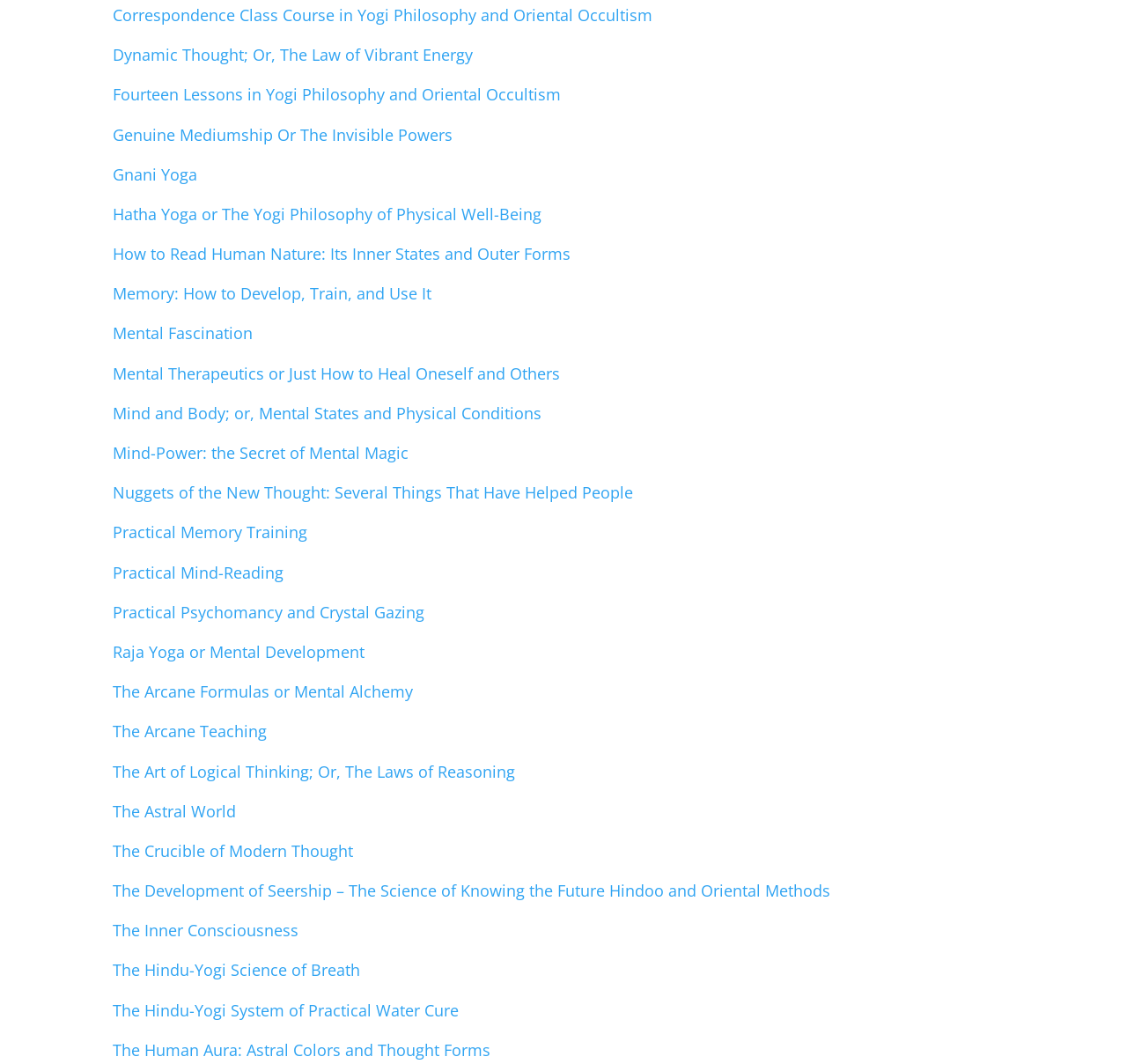Extract the bounding box coordinates of the UI element described: "The Astral World". Provide the coordinates in the format [left, top, right, bottom] with values ranging from 0 to 1.

[0.1, 0.752, 0.209, 0.772]